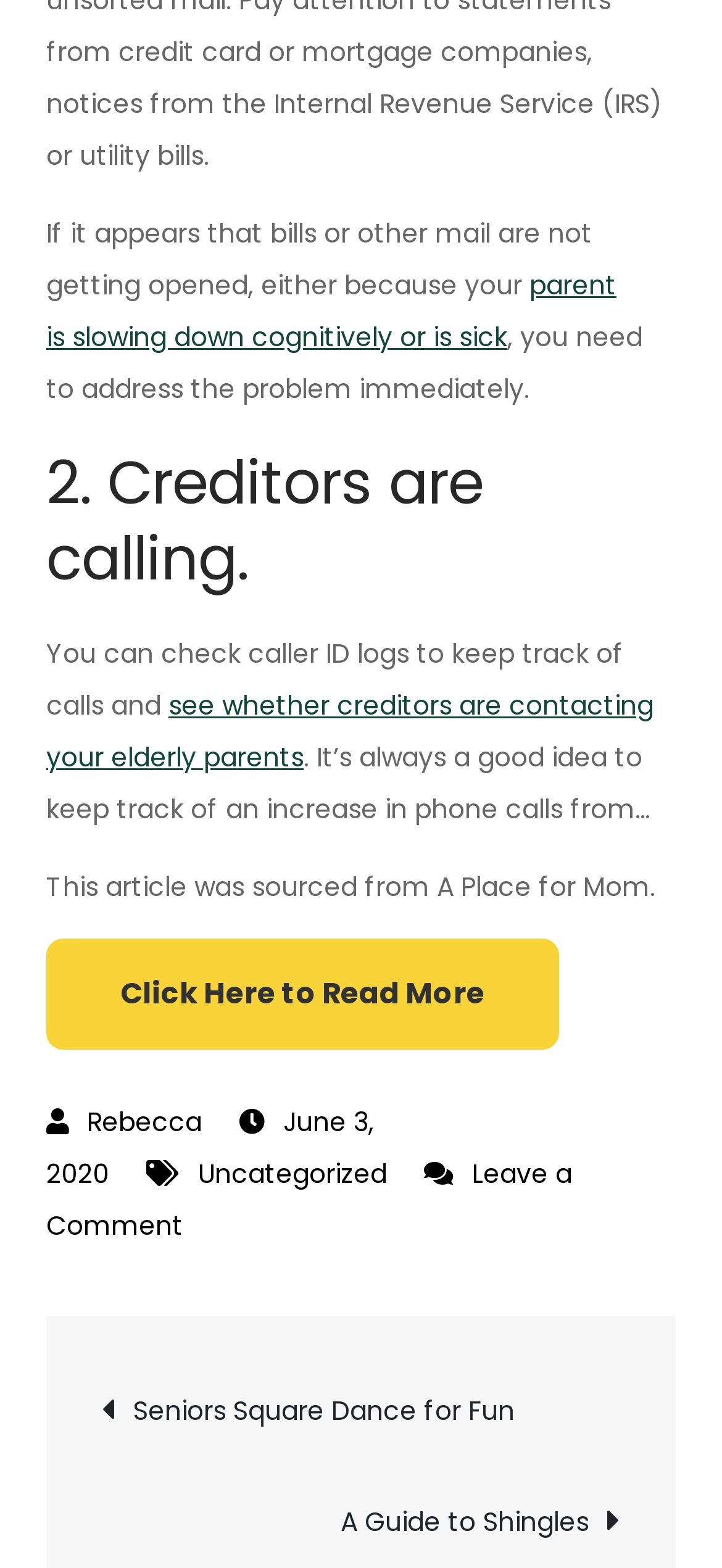Use a single word or phrase to answer this question: 
What is the source of the article?

A Place for Mom